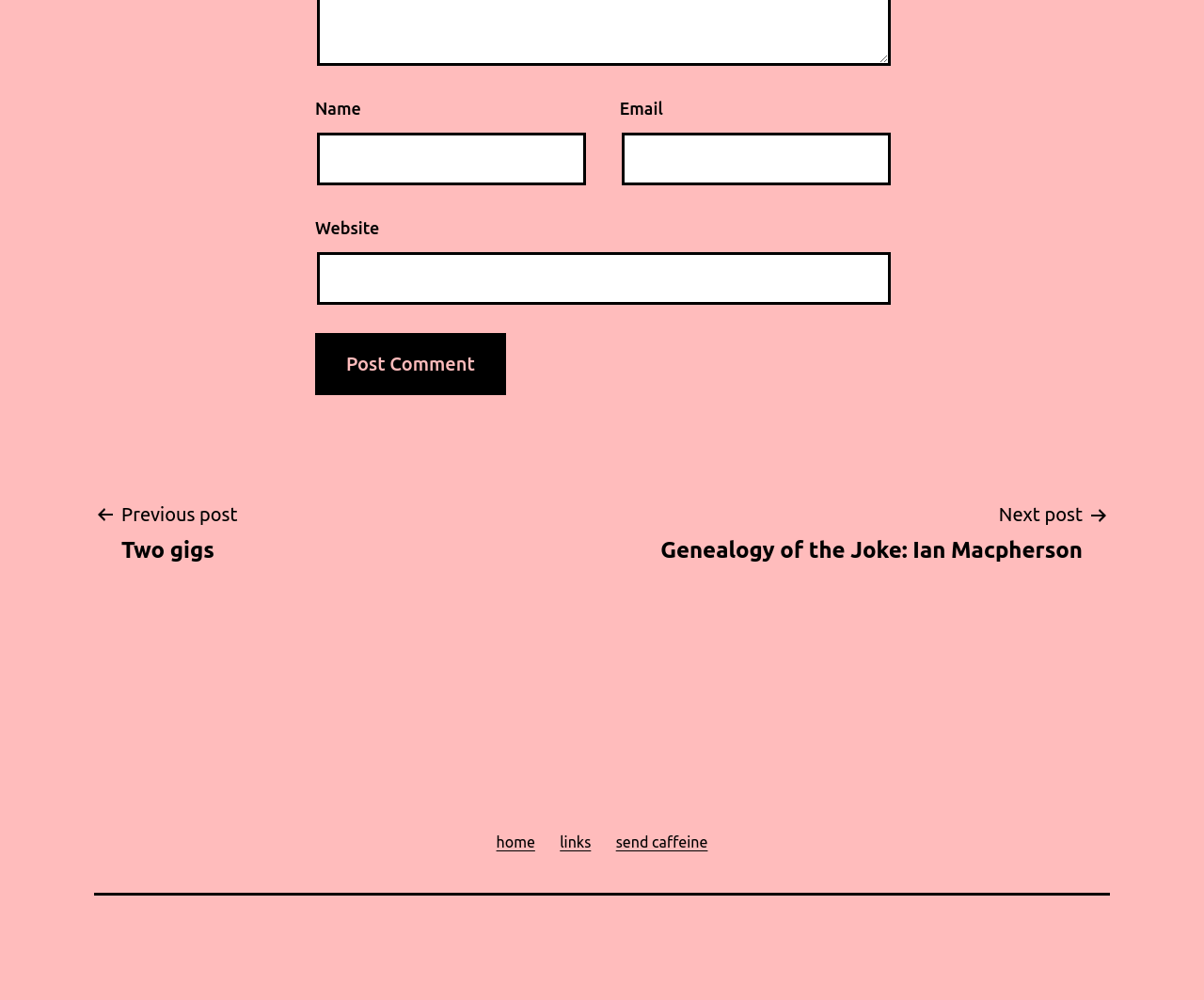Could you find the bounding box coordinates of the clickable area to complete this instruction: "Input your email"?

[0.516, 0.132, 0.74, 0.186]